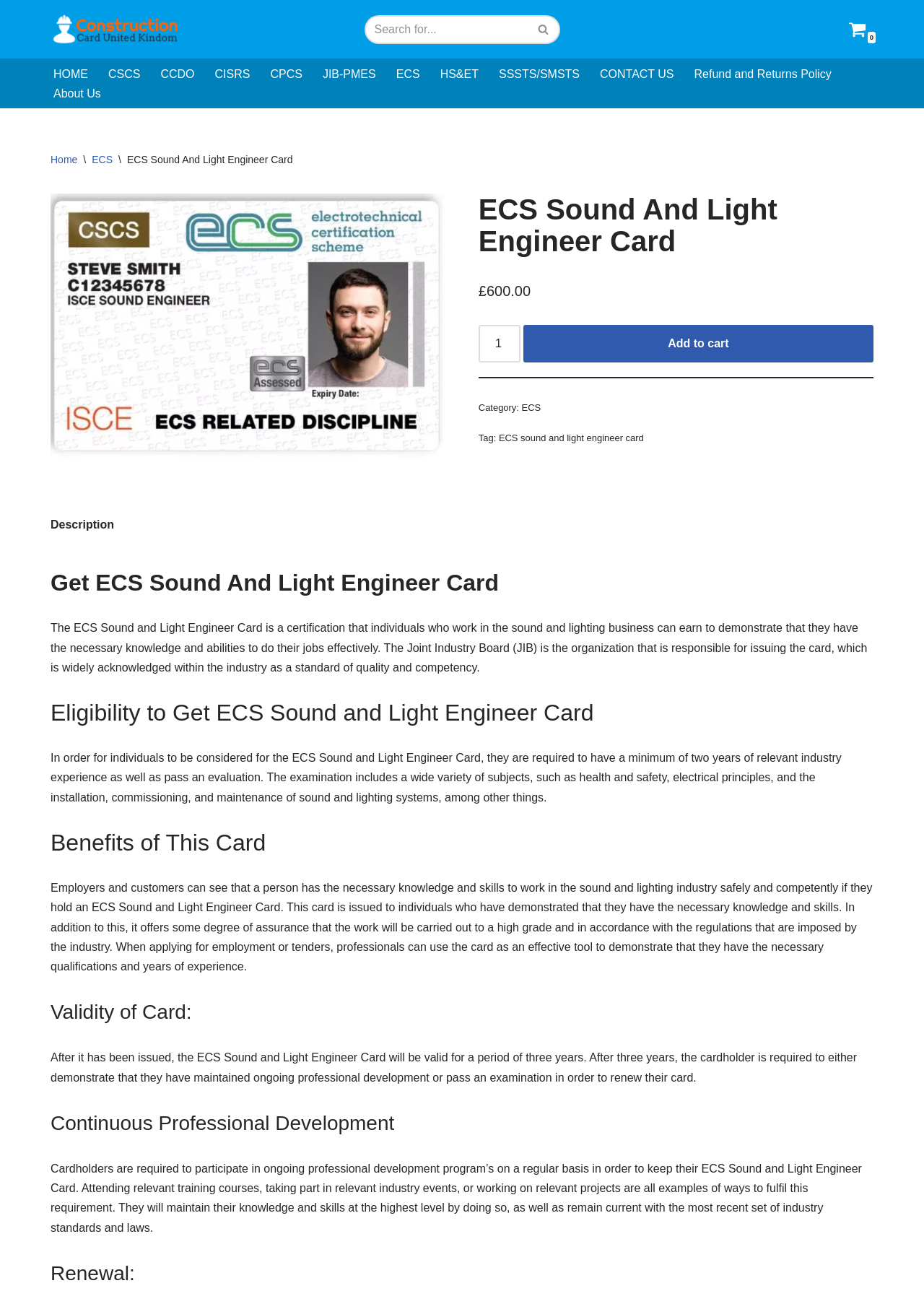Describe the entire webpage, focusing on both content and design.

This webpage is about obtaining an ECS Sound and Light Engineer Card without taking an exam or test, with the help of Construction Cards UK. At the top left corner, there is a link to skip to the content. Next to it, there is a logo of Construction Cards UK, which is an image. On the top right corner, there is a search bar with a search button and a cart icon with a count of 0.

Below the search bar, there is a primary navigation menu with links to different sections, including HOME, CSCS, CCDO, CISRS, CPCS, JIB-PMES, ECS, HS&ET, SSSTS/SMSTS, CONTACT US, and Refund and Returns Policy. 

Under the navigation menu, there is a breadcrumb navigation showing the current page's path, which is Home > ECS > ECS Sound And Light Engineer Card. 

On the left side, there is a large image, and on the right side, there is a section with a heading "ECS Sound And Light Engineer Card" and a price of £600.00. Below the price, there is a spin button to select the product quantity and an "Add to cart" button. 

Further down, there is a section with a category and tag information, and a tab list with a description tab selected by default. The description tab contains a detailed text about the ECS Sound and Light Engineer Card, including its benefits, eligibility, and renewal process. The text is divided into several sections with headings, including "Get ECS Sound And Light Engineer Card", "Eligibility to Get ECS Sound and Light Engineer Card", "Benefits of This Card", "Validity of Card:", "Continuous Professional Development", and "Renewal:".